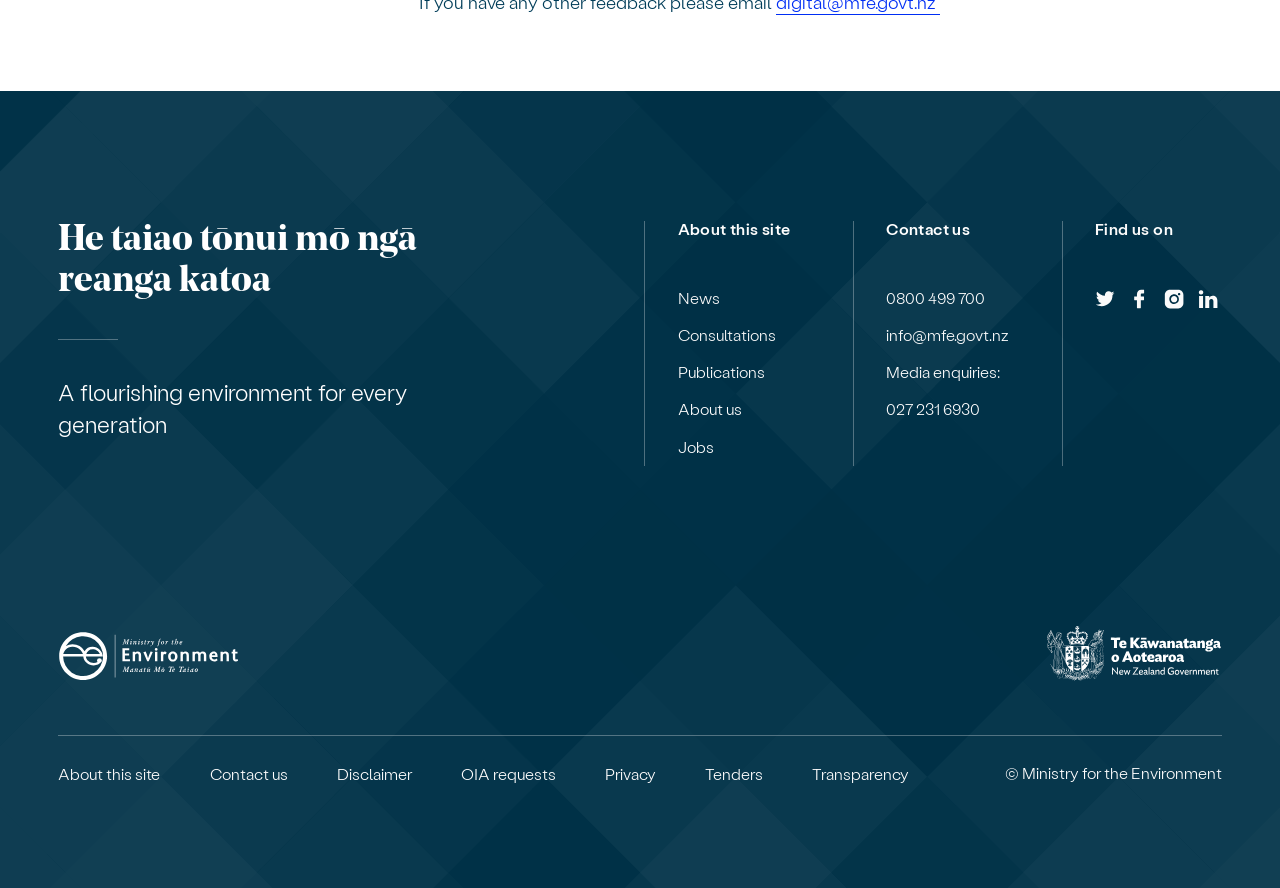Please use the details from the image to answer the following question comprehensively:
What is the copyright information at the bottom of the page?

The static text at the bottom of the page reads '© Ministry for the Environment', indicating that the copyright information is attributed to the Ministry for the Environment.